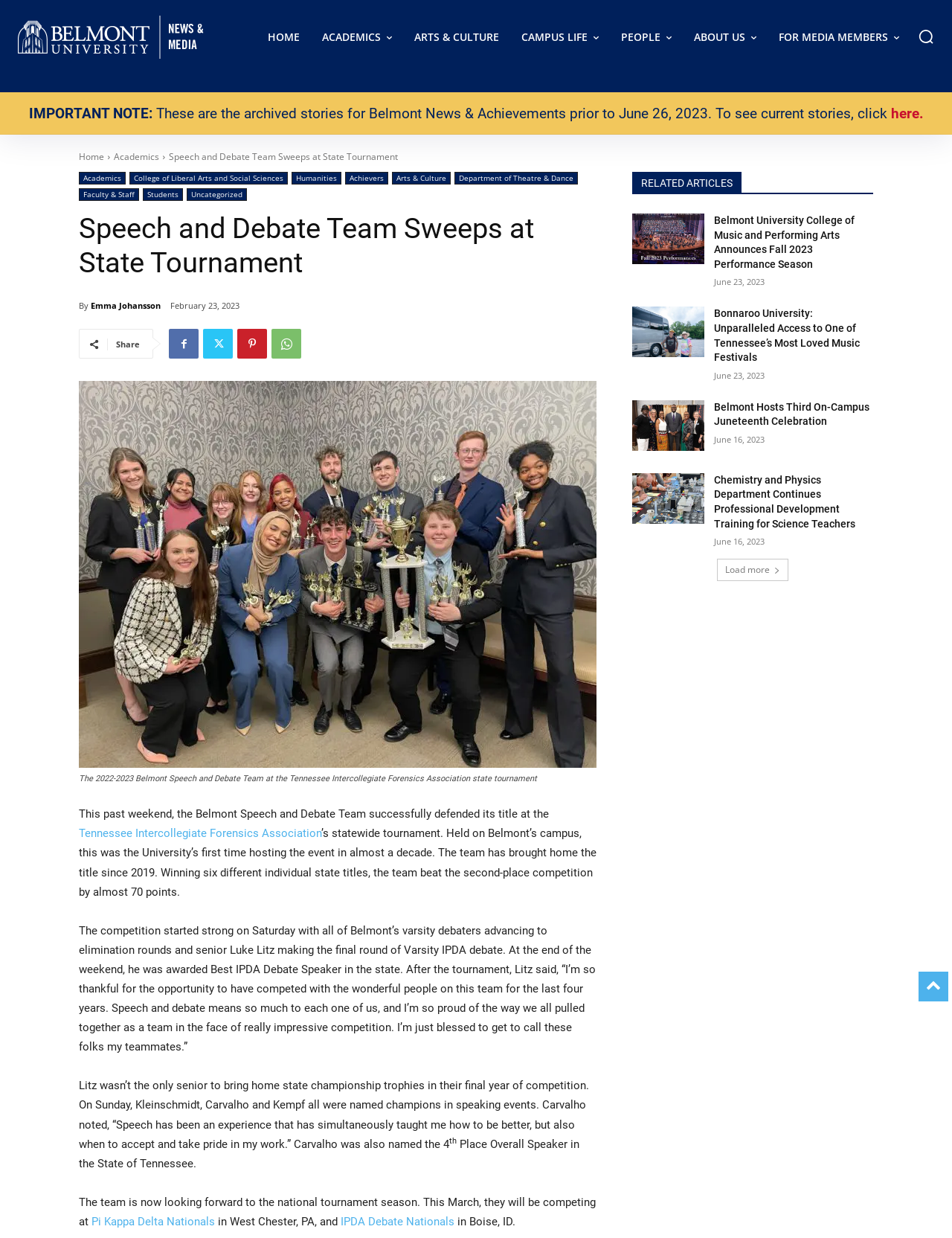Can you specify the bounding box coordinates of the area that needs to be clicked to fulfill the following instruction: "Load more related articles"?

[0.753, 0.451, 0.828, 0.469]